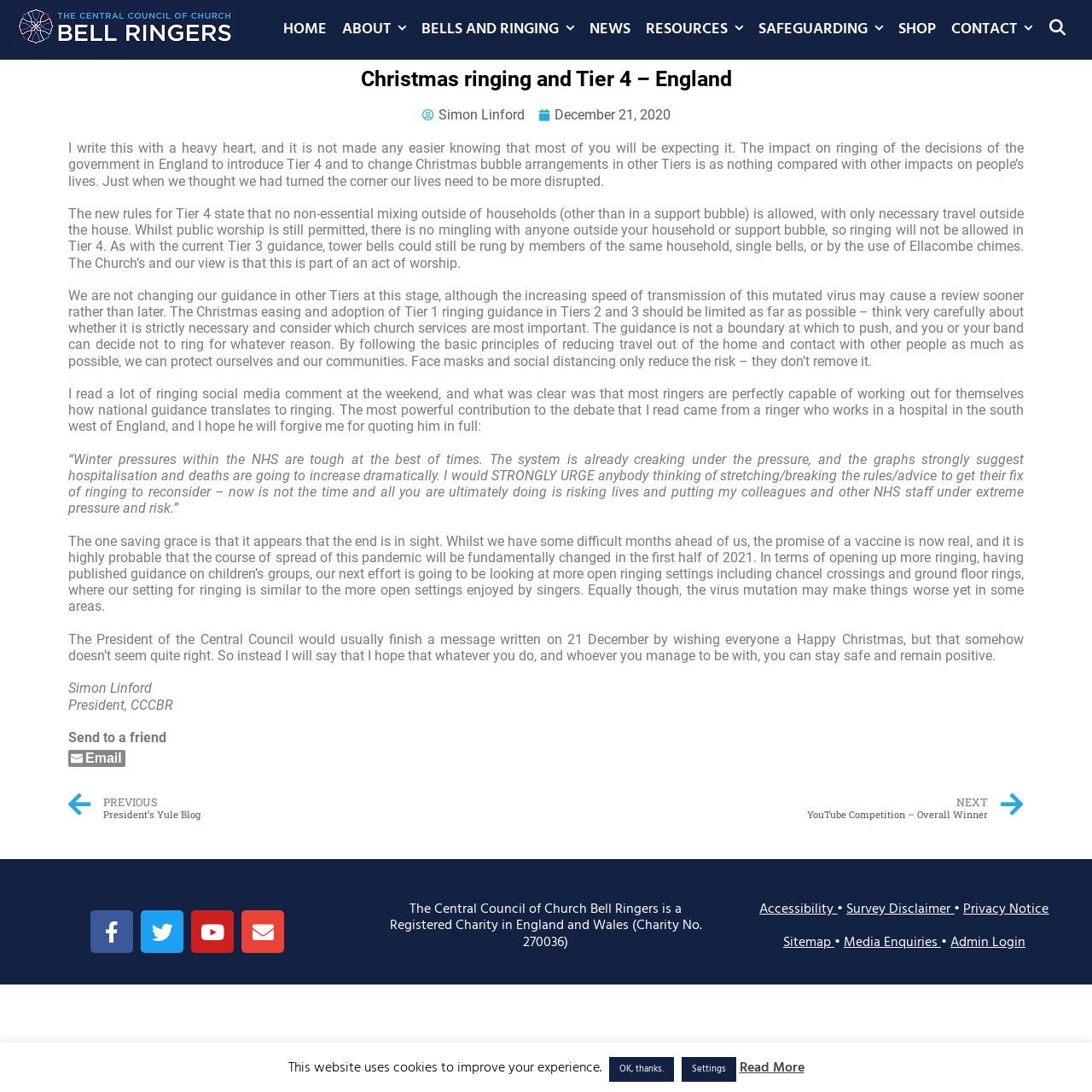Determine the bounding box coordinates for the clickable element to execute this instruction: "View the 'Best Straight Razor For Barbers' image". Provide the coordinates as four float numbers between 0 and 1, i.e., [left, top, right, bottom].

None